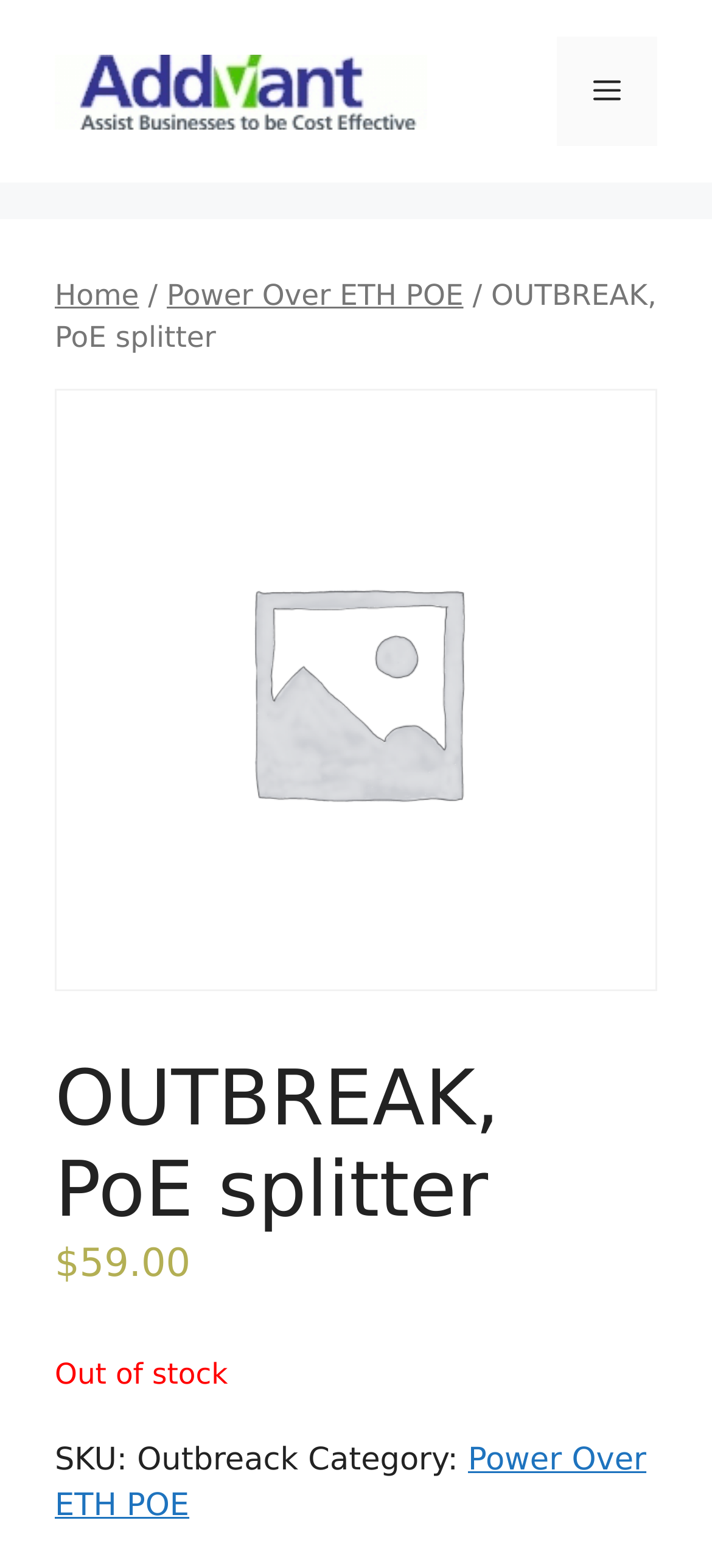What is the status of the product?
Answer with a single word or short phrase according to what you see in the image.

Out of stock